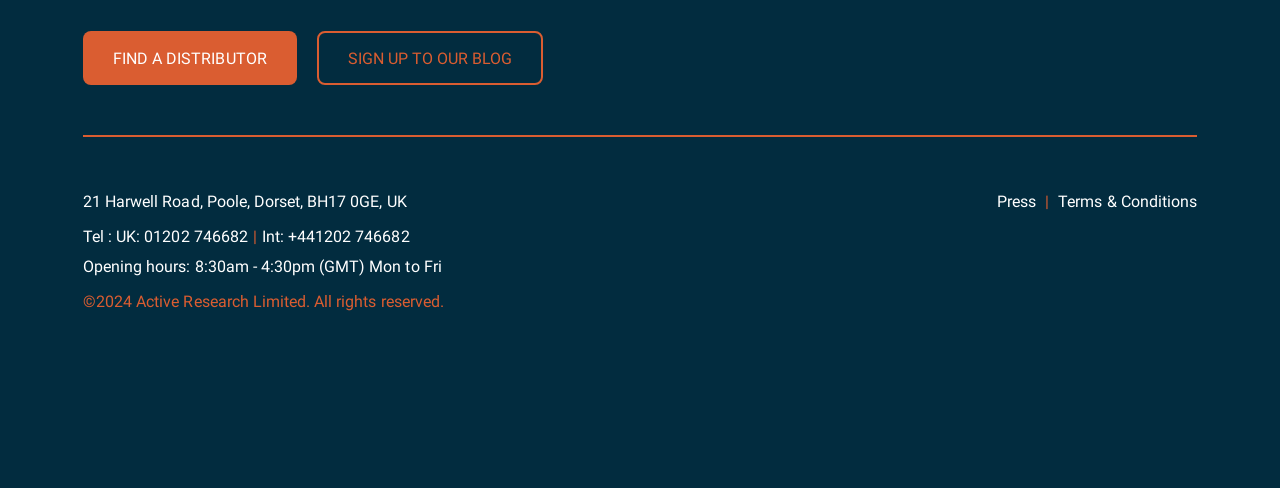Using the provided description title="View our Ecologi profile", find the bounding box coordinates for the UI element. Provide the coordinates in (top-left x, top-left y, bottom-right x, bottom-right y) format, ensuring all values are between 0 and 1.

[0.567, 0.555, 0.723, 0.742]